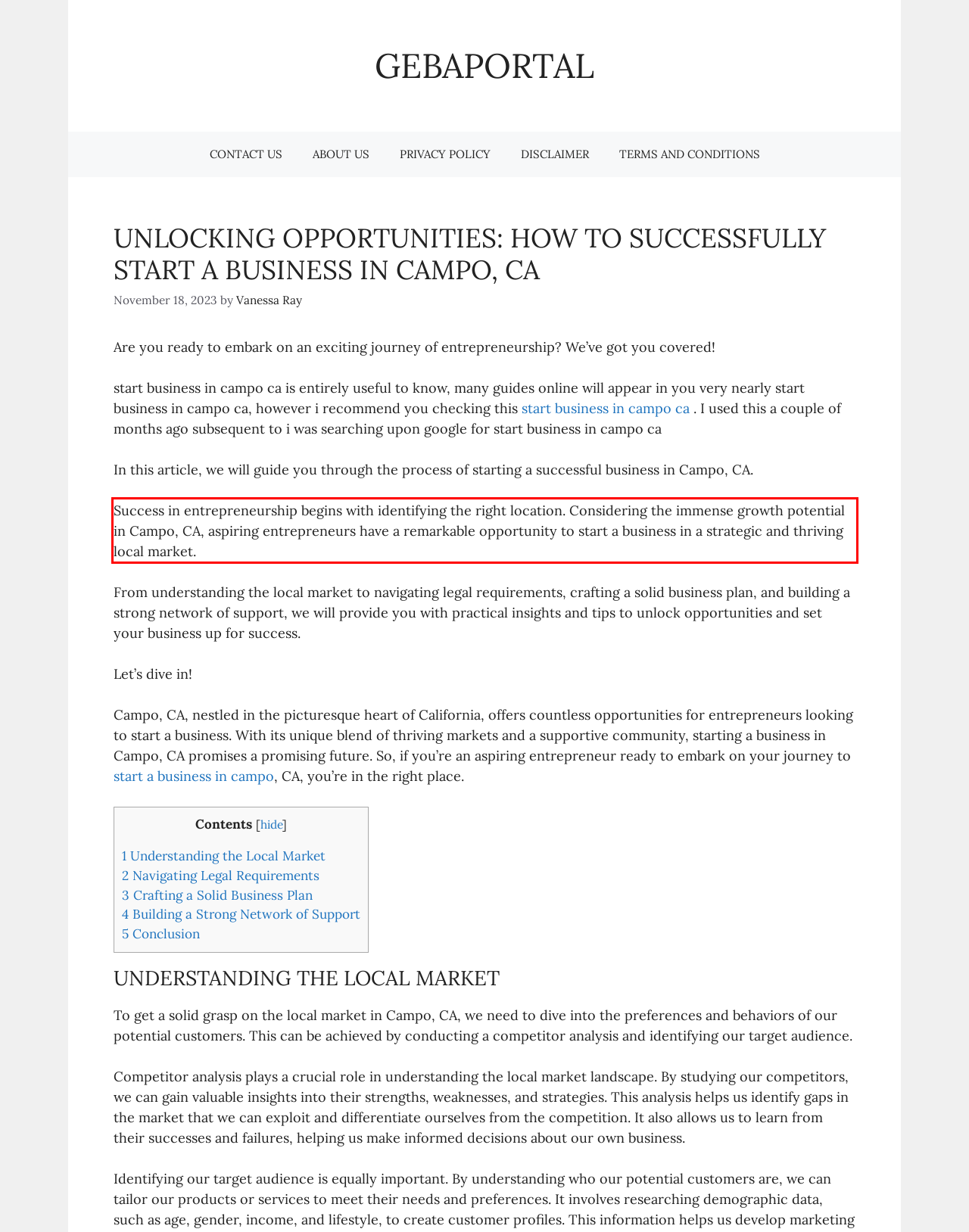Given a screenshot of a webpage with a red bounding box, extract the text content from the UI element inside the red bounding box.

Success in entrepreneurship begins with identifying the right location. Considering the immense growth potential in Campo, CA, aspiring entrepreneurs have a remarkable opportunity to start a business in a strategic and thriving local market.